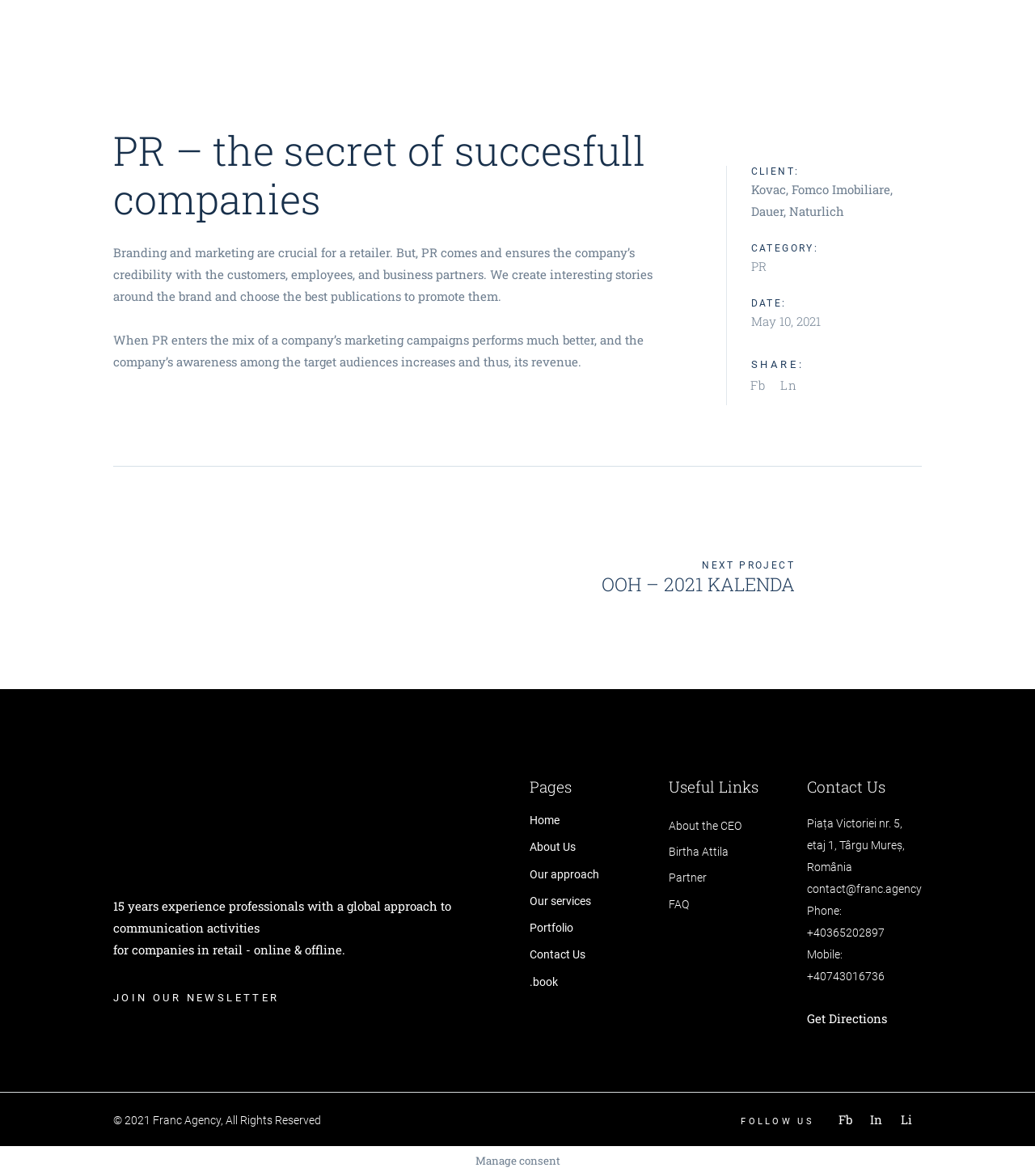Provide the bounding box coordinates of the HTML element described by the text: "Our approach".

[0.512, 0.738, 0.579, 0.749]